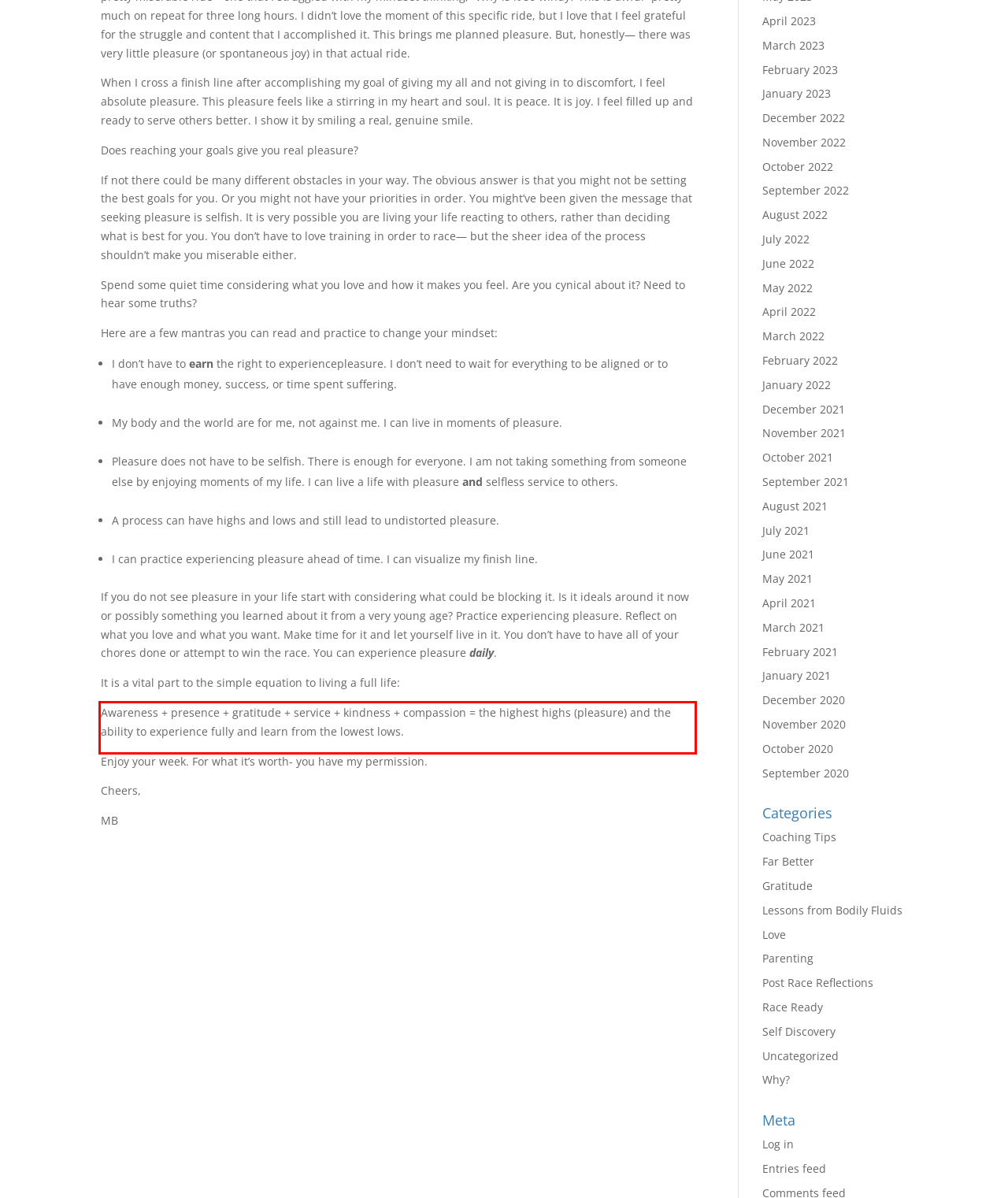Please examine the webpage screenshot containing a red bounding box and use OCR to recognize and output the text inside the red bounding box.

Awareness + presence + gratitude + service + kindness + compassion = the highest highs (pleasure) and the ability to experience fully and learn from the lowest lows.